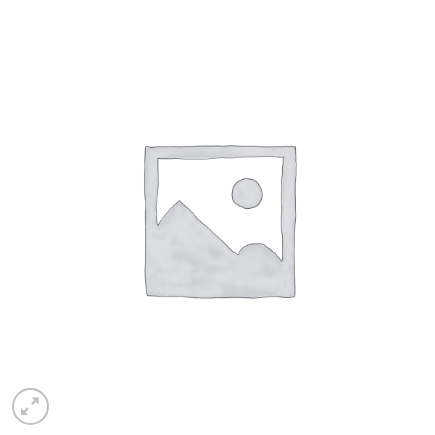Can you give a comprehensive explanation to the question given the content of the image?
What type of enthusiasts is the site catering to?

The site appears to cater to gardening enthusiasts looking for shrubs and trees to enhance their landscape, as indicated by the product description, pricing, and purchasing options available for the product Euonymus europaeus ‘Scarlet Wonder’.